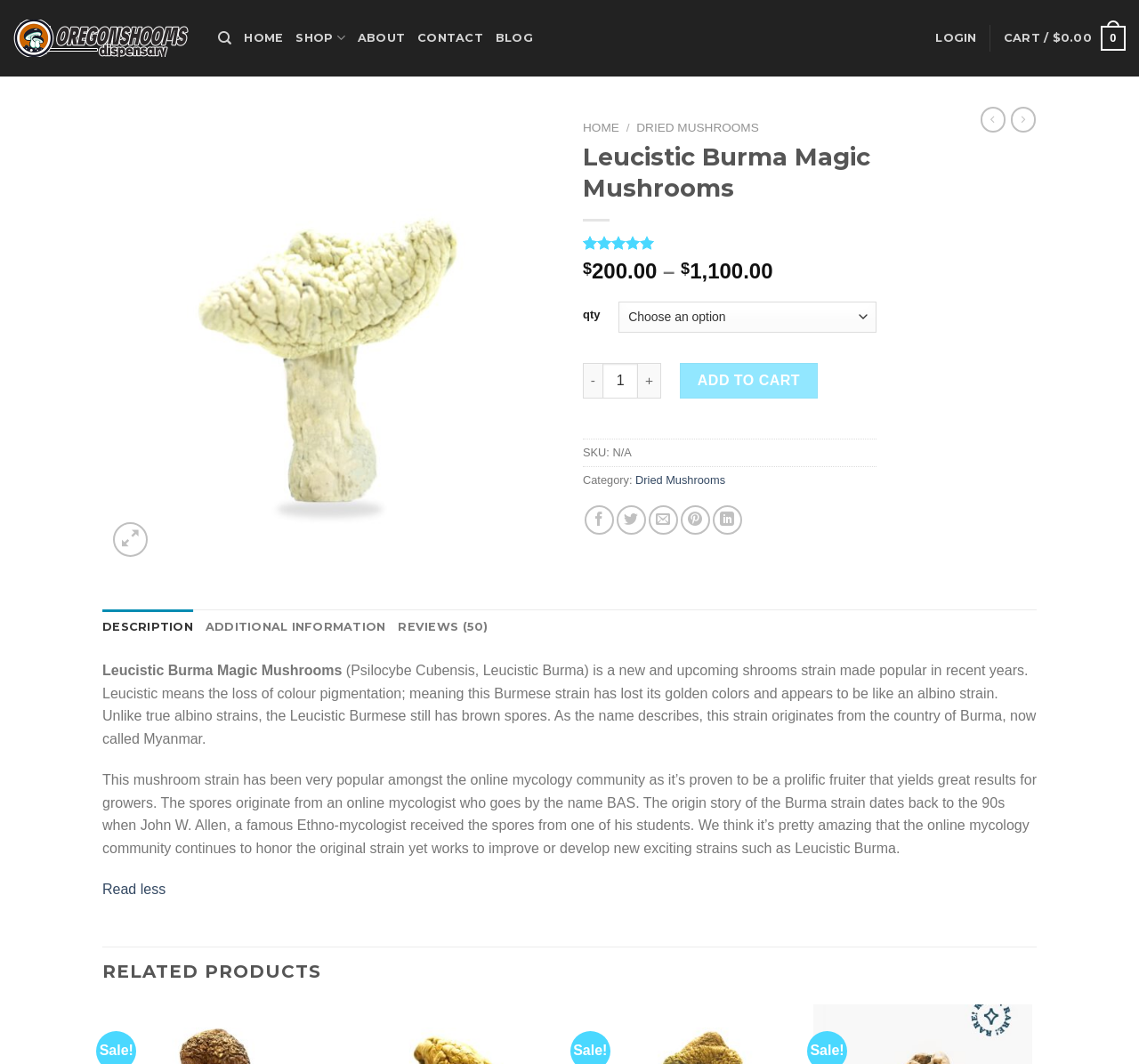Respond with a single word or phrase to the following question:
What is the origin of the Leucistic Burma Magic Mushrooms?

Burma (Myanmar)